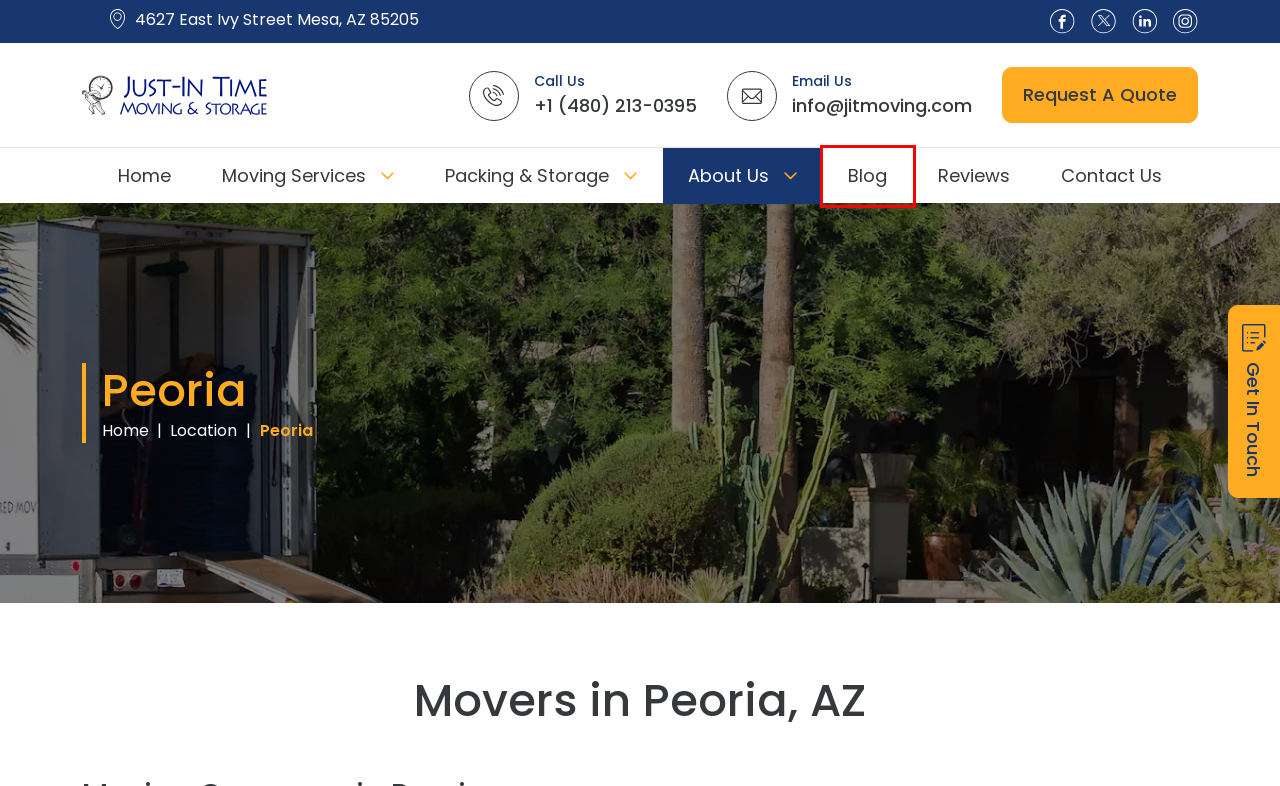Given a screenshot of a webpage with a red bounding box around an element, choose the most appropriate webpage description for the new page displayed after clicking the element within the bounding box. Here are the candidates:
A. Movers in Rio Verde, AZ | JIT Moving
B. Hire Movers in Sun City, AZ | 5 Star Reviews & BBB Rated A+
C. Moving Company Blog in Phoenix, AZ | JIT Moving & Storage
D. Moving Services Company Near You | Just-In Time Moving & Storage
E. Customer Reviews for Moving Services | JIT Moving & Storage
F. Packing and Storage Services | Phoenix, AZ | JIT Moving
G. Commercial Business Moving Company | Office Movers Near You
H. Moving Company Near You in Phoenix, AZ | JIT Moving & Storage

C